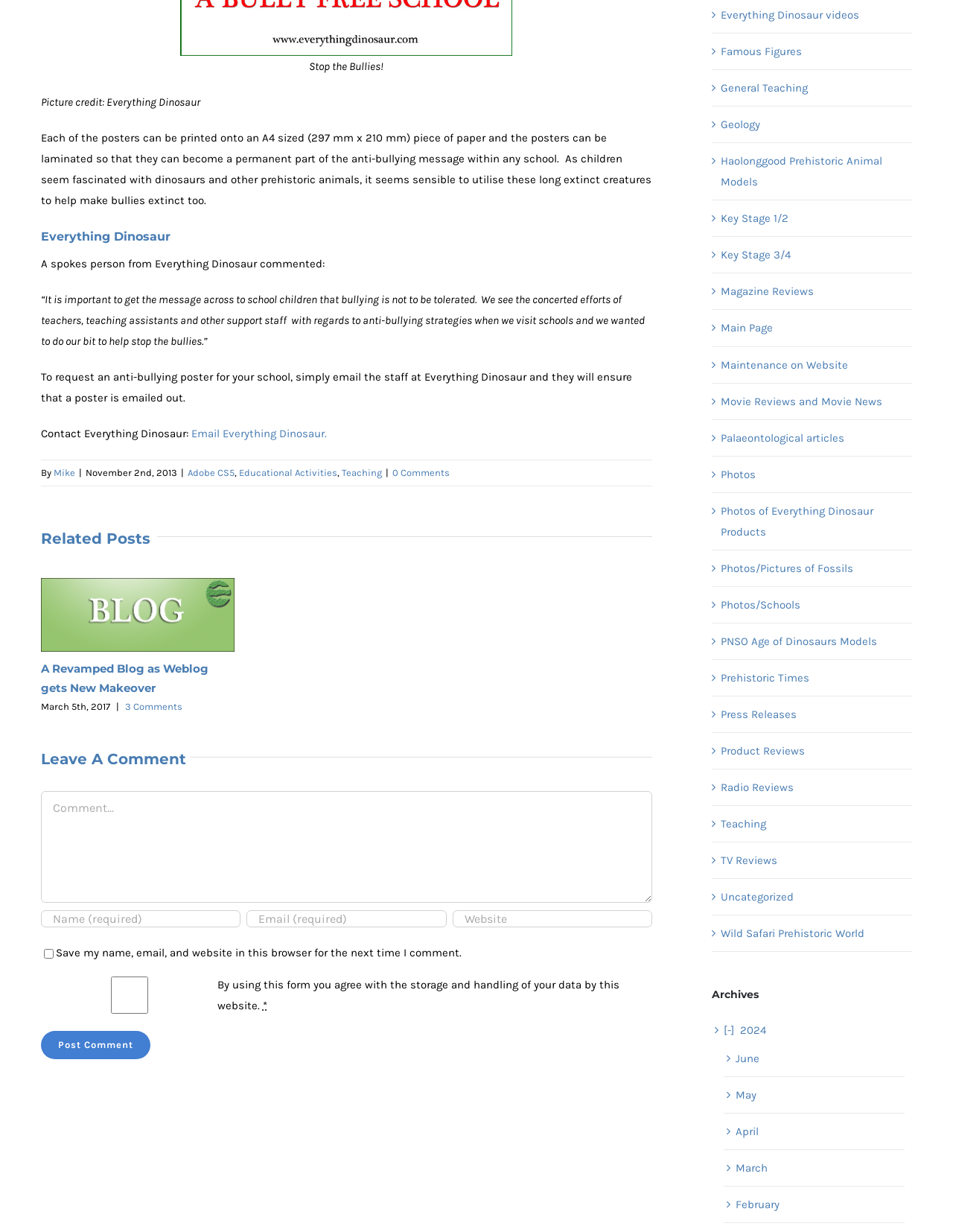Pinpoint the bounding box coordinates of the element you need to click to execute the following instruction: "Post a comment". The bounding box should be represented by four float numbers between 0 and 1, in the format [left, top, right, bottom].

[0.043, 0.837, 0.158, 0.86]